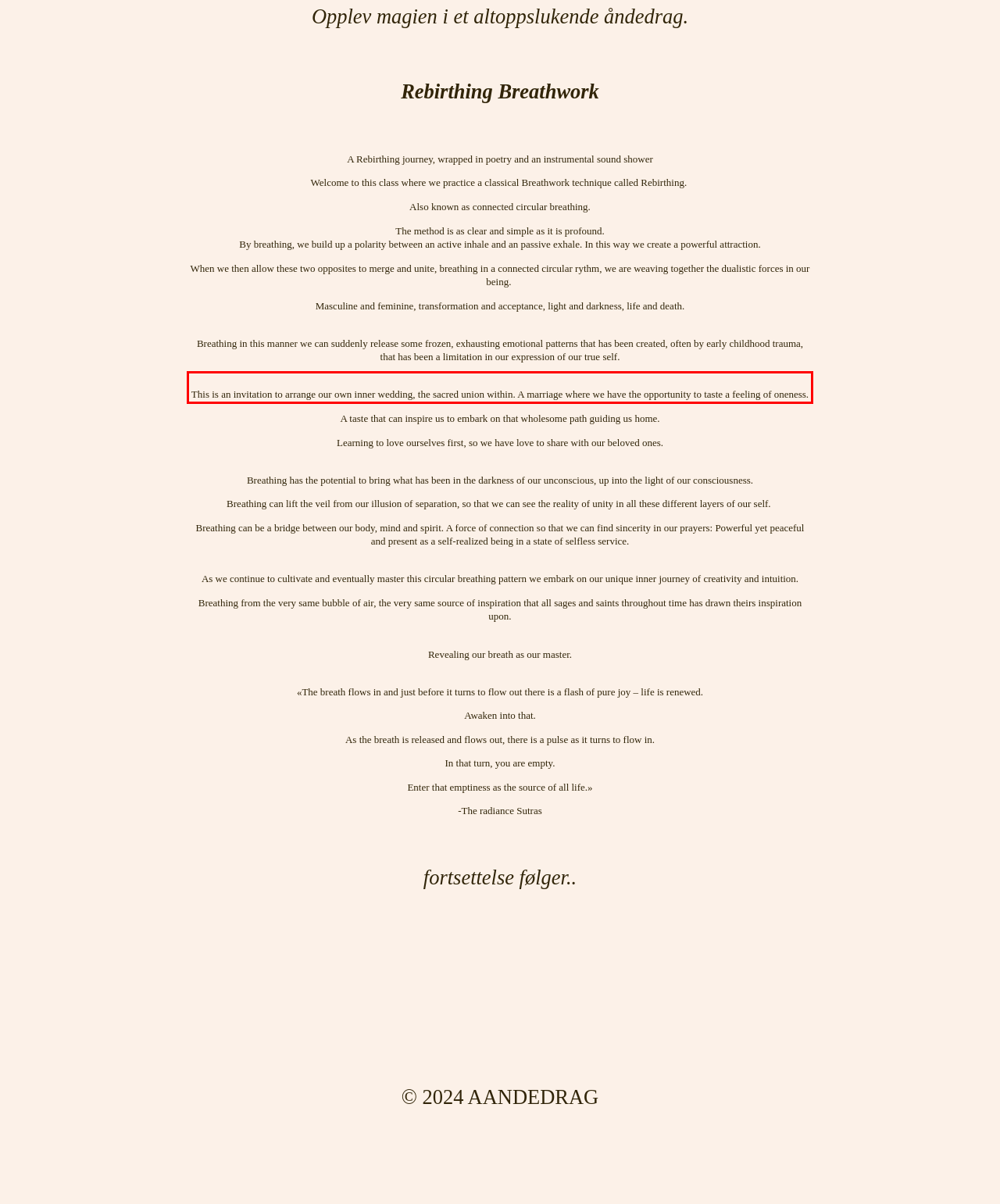From the provided screenshot, extract the text content that is enclosed within the red bounding box.

This is an invitation to arrange our own inner wedding, the sacred union within. A marriage where we have the opportunity to taste a feeling of oneness.